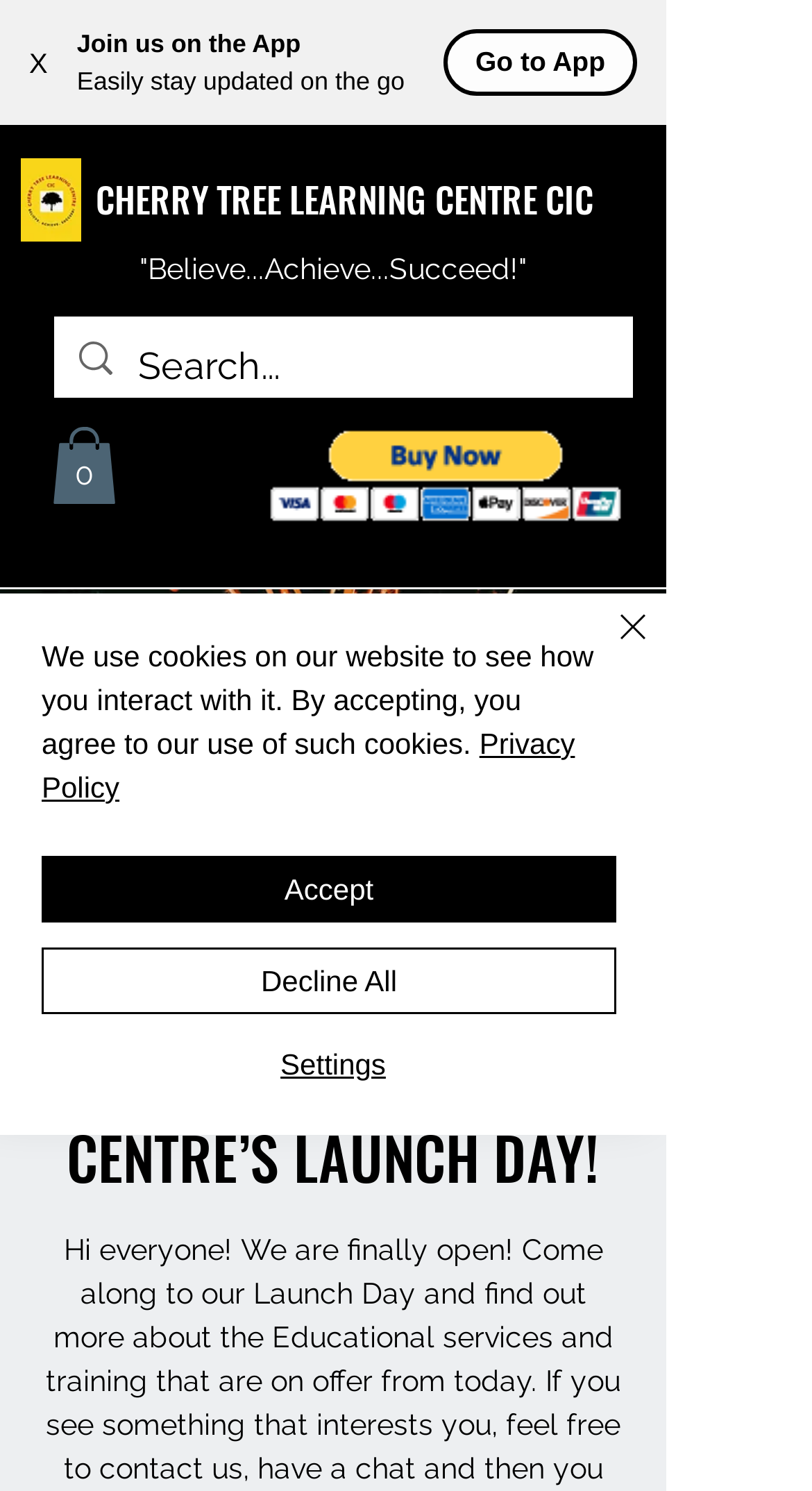Please provide a brief answer to the question using only one word or phrase: 
What is the purpose of the 'Buy now via PayPal' button?

To make a purchase